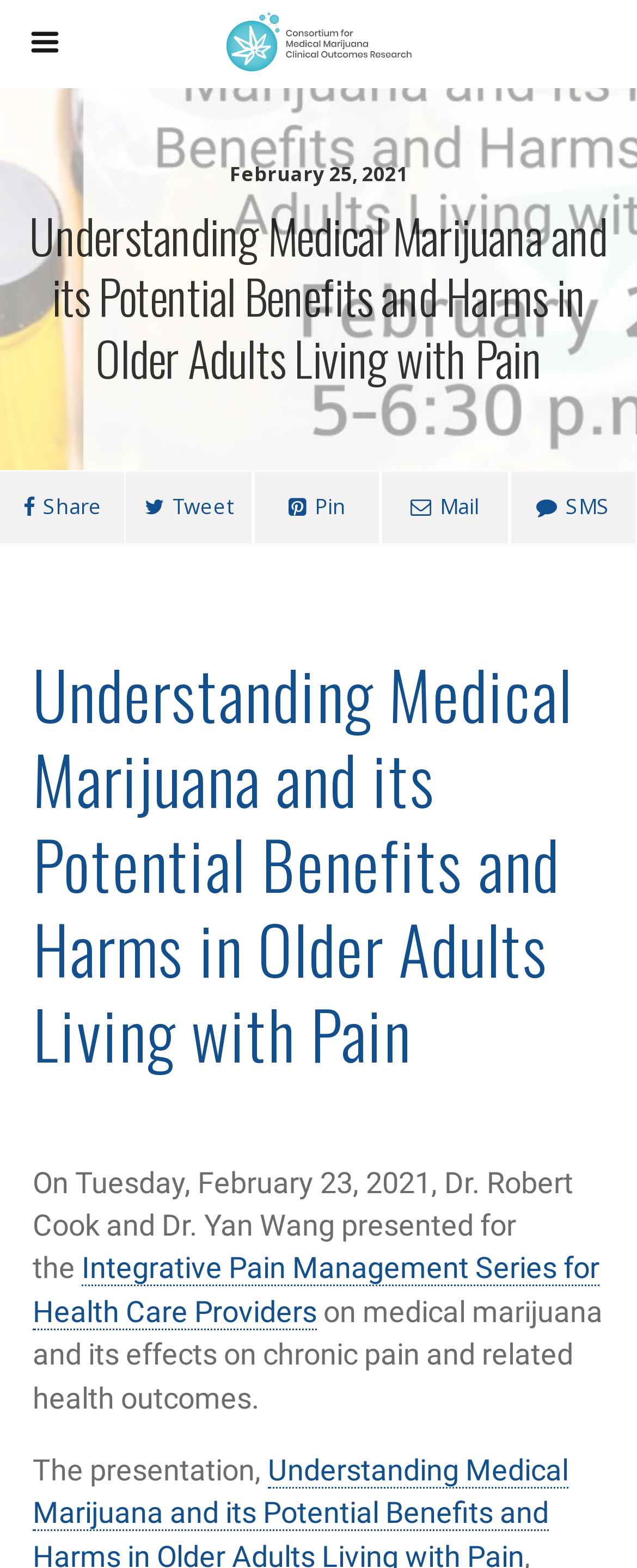Based on the element description: "Share", identify the UI element and provide its bounding box coordinates. Use four float numbers between 0 and 1, [left, top, right, bottom].

[0.0, 0.3, 0.196, 0.347]